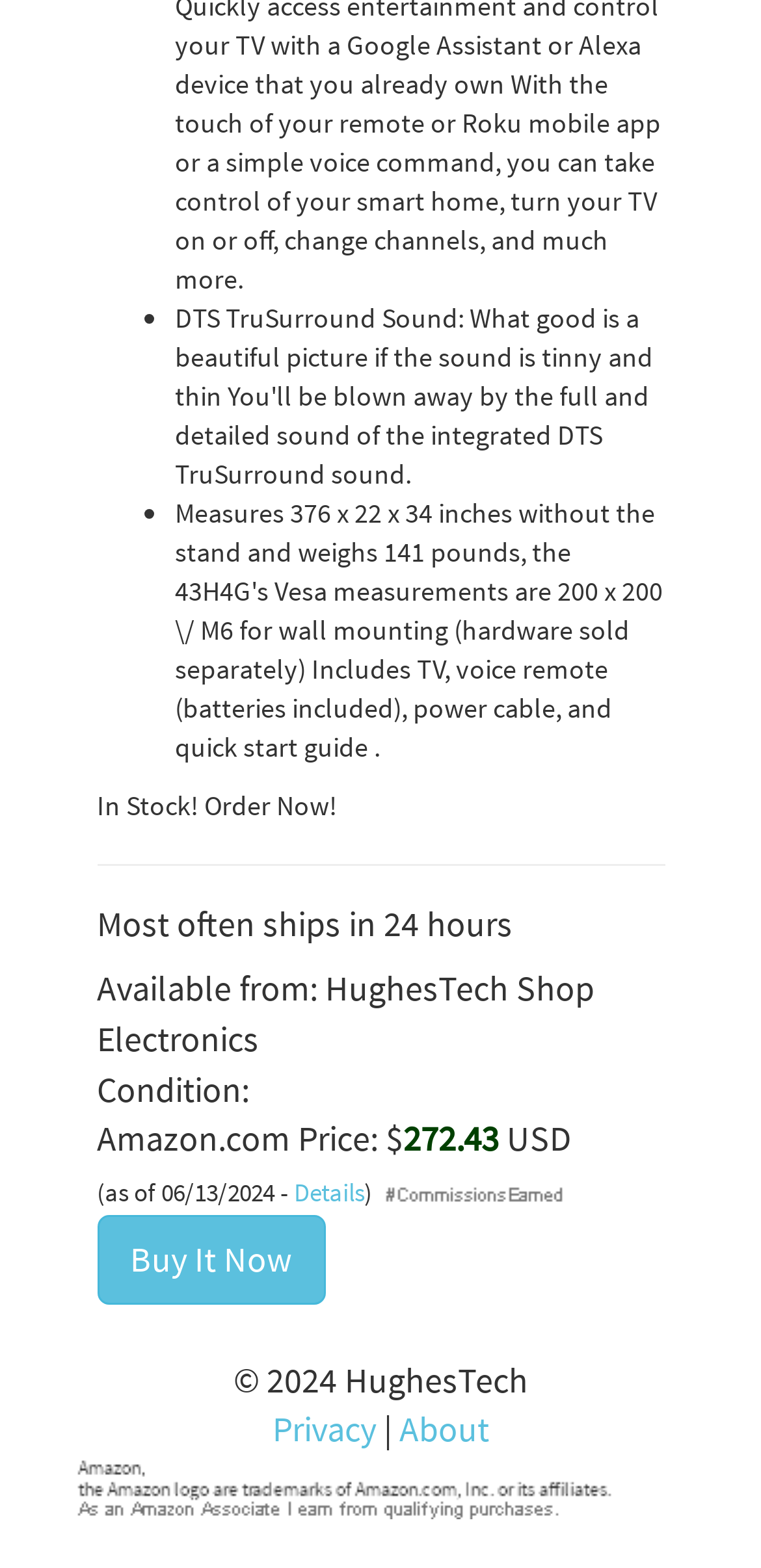What is the price of the product on Amazon?
Give a detailed response to the question by analyzing the screenshot.

I found the answer by examining the StaticText elements with the text 'Amazon.com Price: $' and '272.43' which together indicate the price of the product on Amazon.